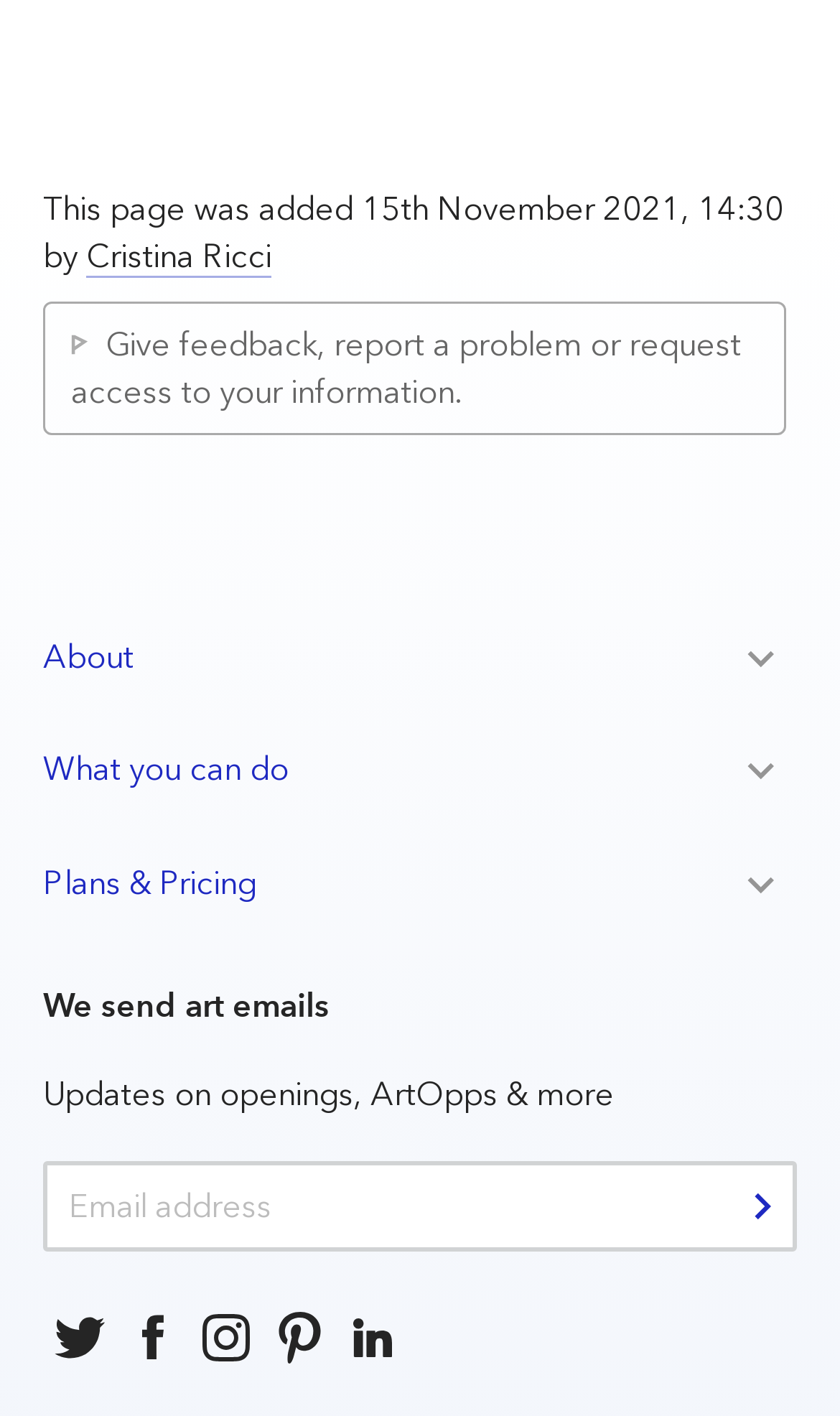Answer the question below with a single word or a brief phrase: 
What is the function of the button?

To submit